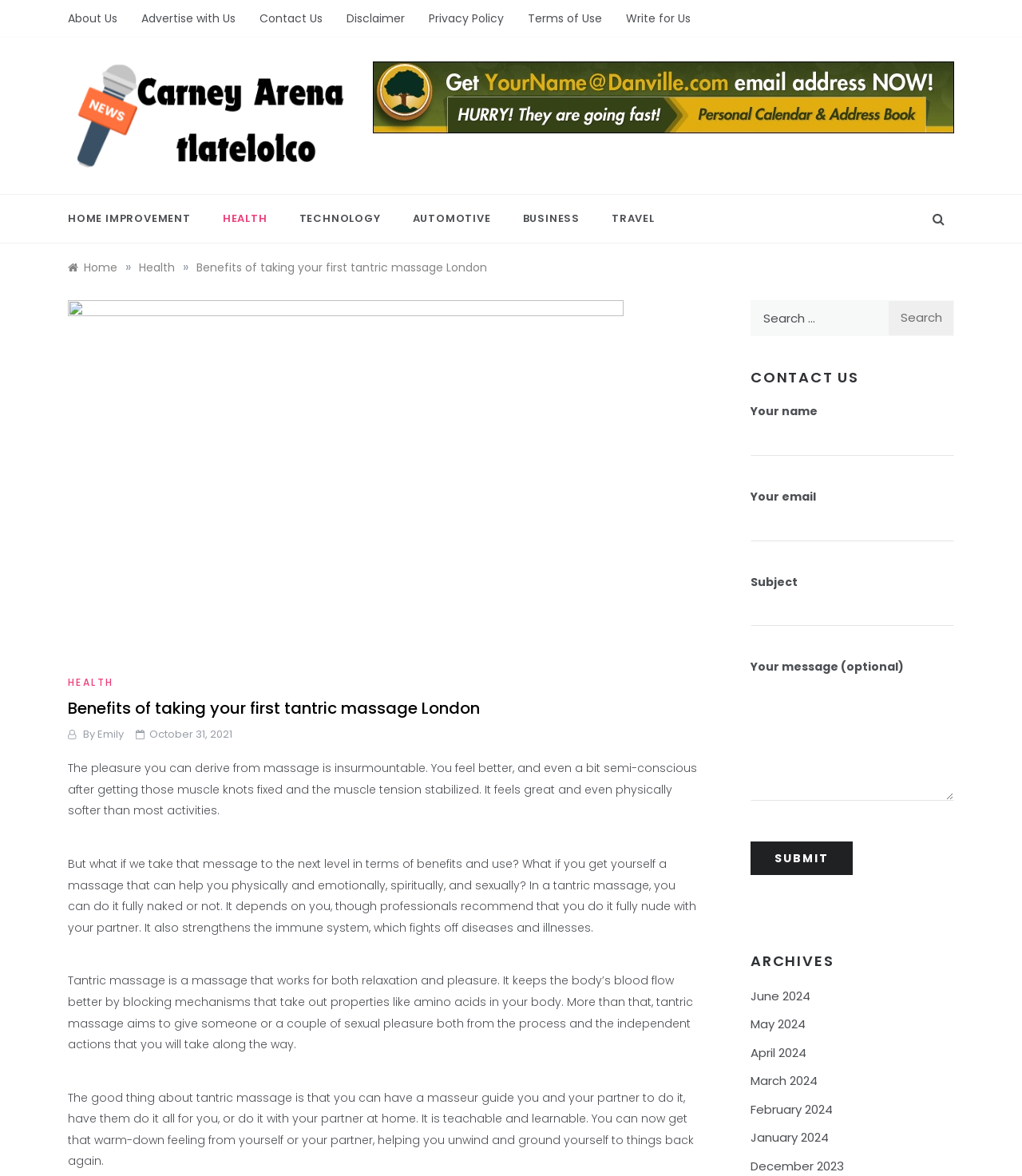Create a full and detailed caption for the entire webpage.

This webpage is about the benefits of taking a tantric massage in London. At the top, there are several links to different sections of the website, including "About Us", "Advertise with Us", and "Contact Us". Below these links, there is a logo and a heading that reads "Carney Arena Tlatelolco". To the right of the logo, there is a navigation menu with links to different categories, such as "HOME IMPROVEMENT", "HEALTH", and "TRAVEL".

Below the navigation menu, there is a breadcrumb trail that shows the current page's location within the website. The breadcrumb trail includes links to the homepage, the "Health" category, and the current page, "Benefits of taking your first tantric massage London".

The main content of the page is divided into several sections. The first section has a heading that reads "Benefits of taking your first tantric massage London" and is followed by a brief introduction to the benefits of tantric massage. The introduction is written by "Emily" and was published on "October 31, 2021".

The next sections describe the benefits of tantric massage in more detail, including its ability to relax and pleasure the body, improve blood flow, and strengthen the immune system. The text also explains that tantric massage can be done with a partner or alone, and that it can be guided by a professional or learned at home.

To the right of the main content, there is a search bar and a contact form. The contact form includes fields for the user's name, email, subject, and message, as well as a submit button.

Below the contact form, there is a section with links to archived articles, organized by month and year.